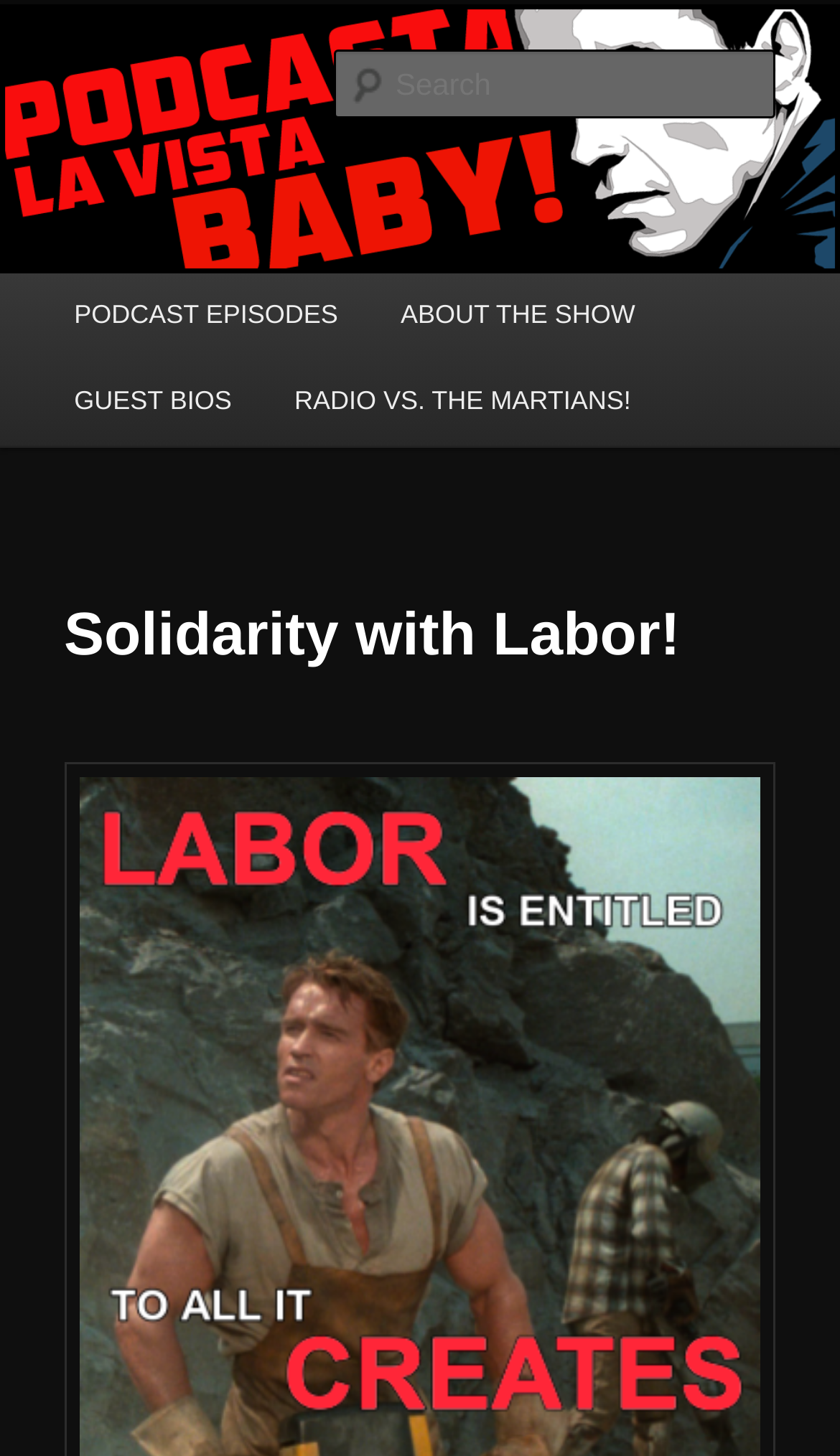What is the purpose of the textbox?
Using the image as a reference, answer with just one word or a short phrase.

Search